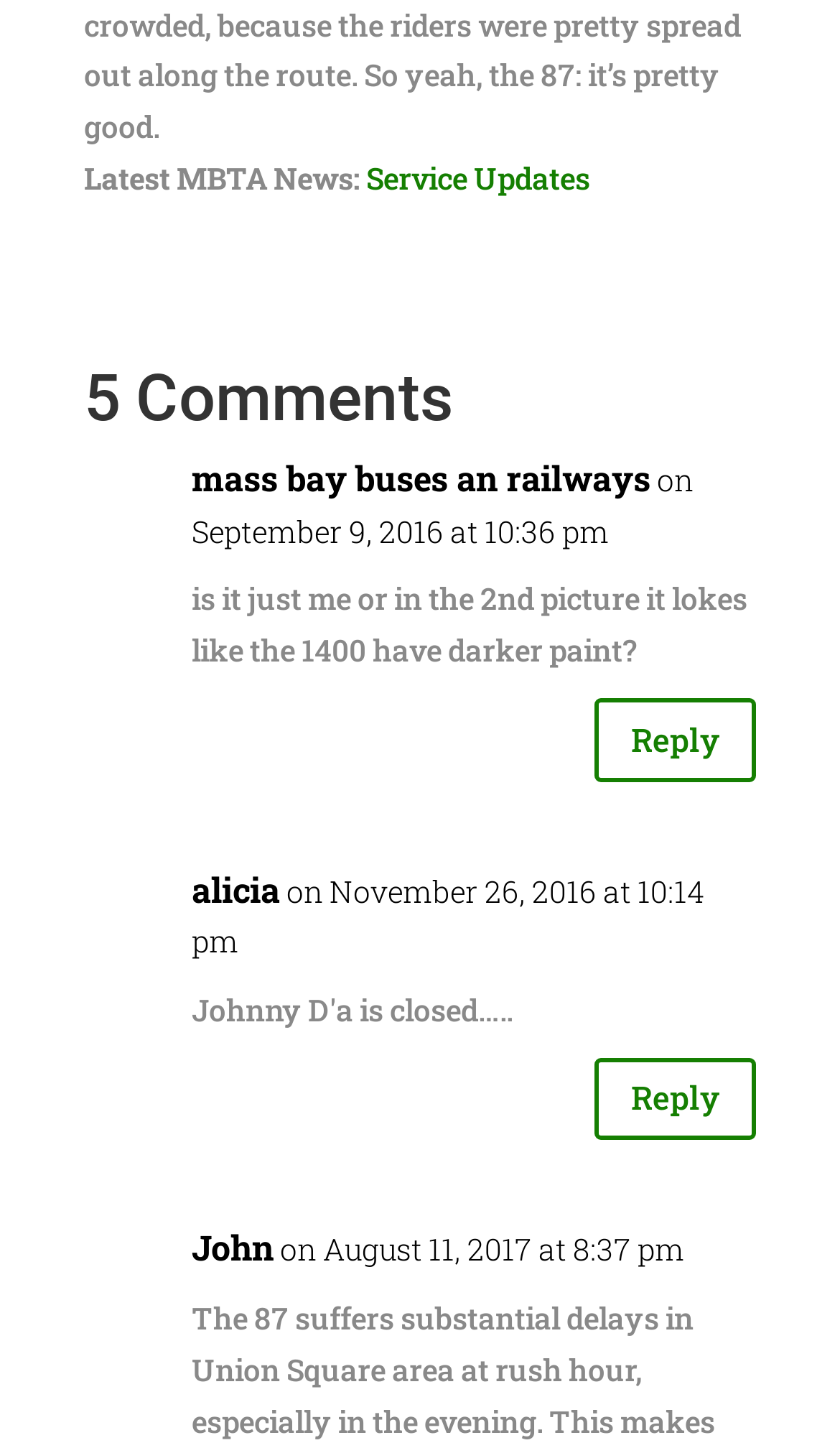Provide a short, one-word or phrase answer to the question below:
What is the topic of the first article?

1400 paint